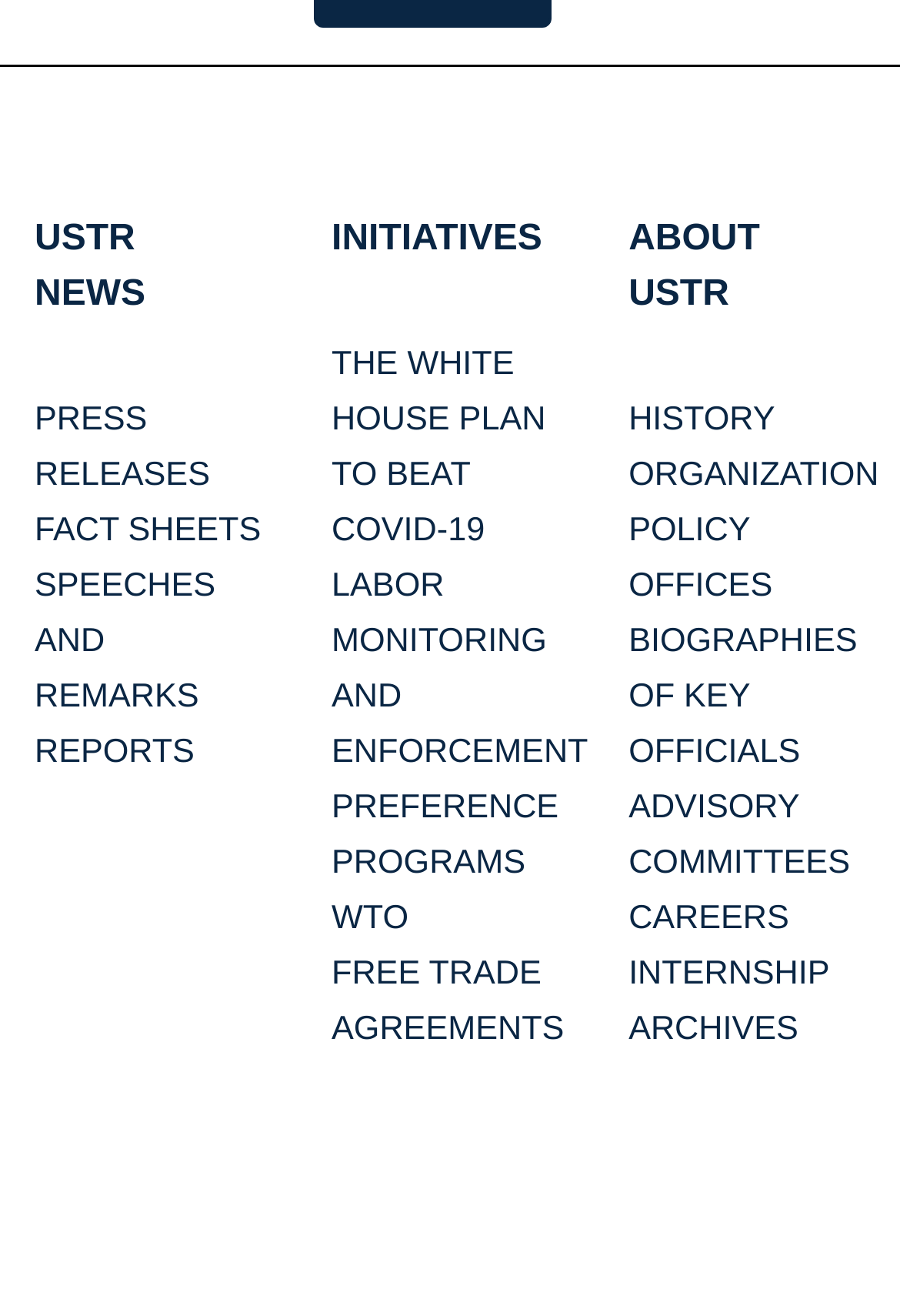Can you determine the bounding box coordinates of the area that needs to be clicked to fulfill the following instruction: "Access Currency Resources"?

None